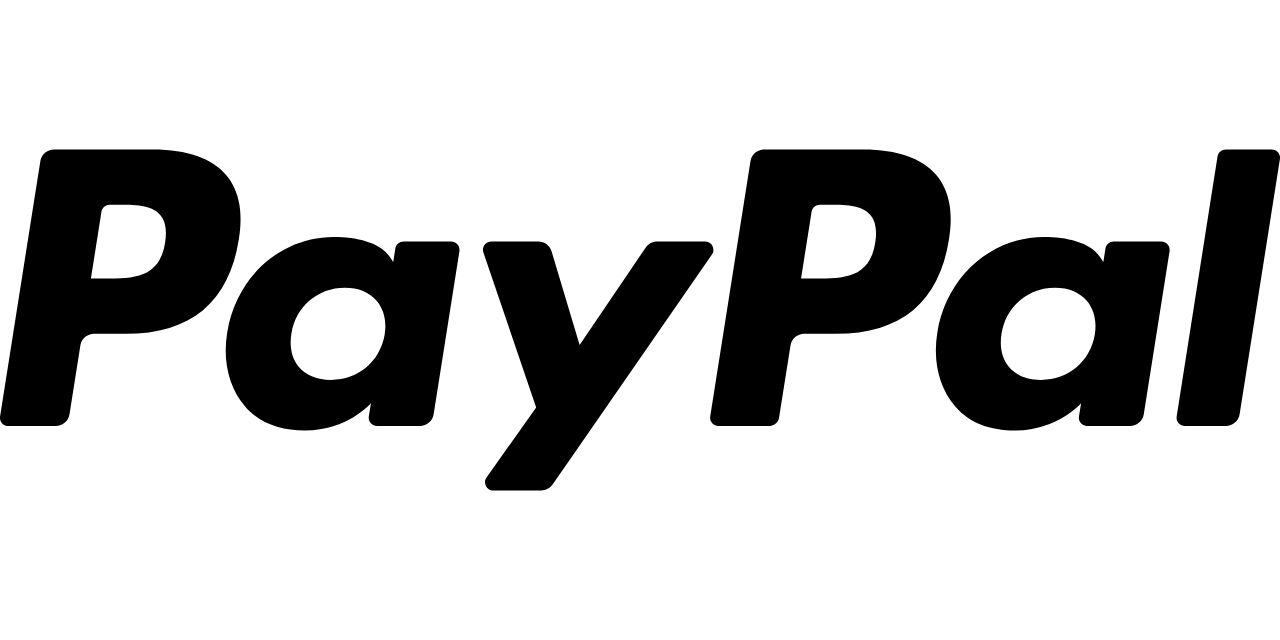Give a detailed explanation of what is happening in the image.

The image features the well-recognized PayPal logo, characterized by its distinctive blue and gray color scheme. The logo prominently displays the name "PayPal," with the letter "P" stylized to create a visually appealing and modern look. This logo symbolizes the global online payment platform that facilitates easy, secure transactions for users and businesses alike. PayPal's branding conveys trust and reliability, making it a preferred choice for many when handling online payments.